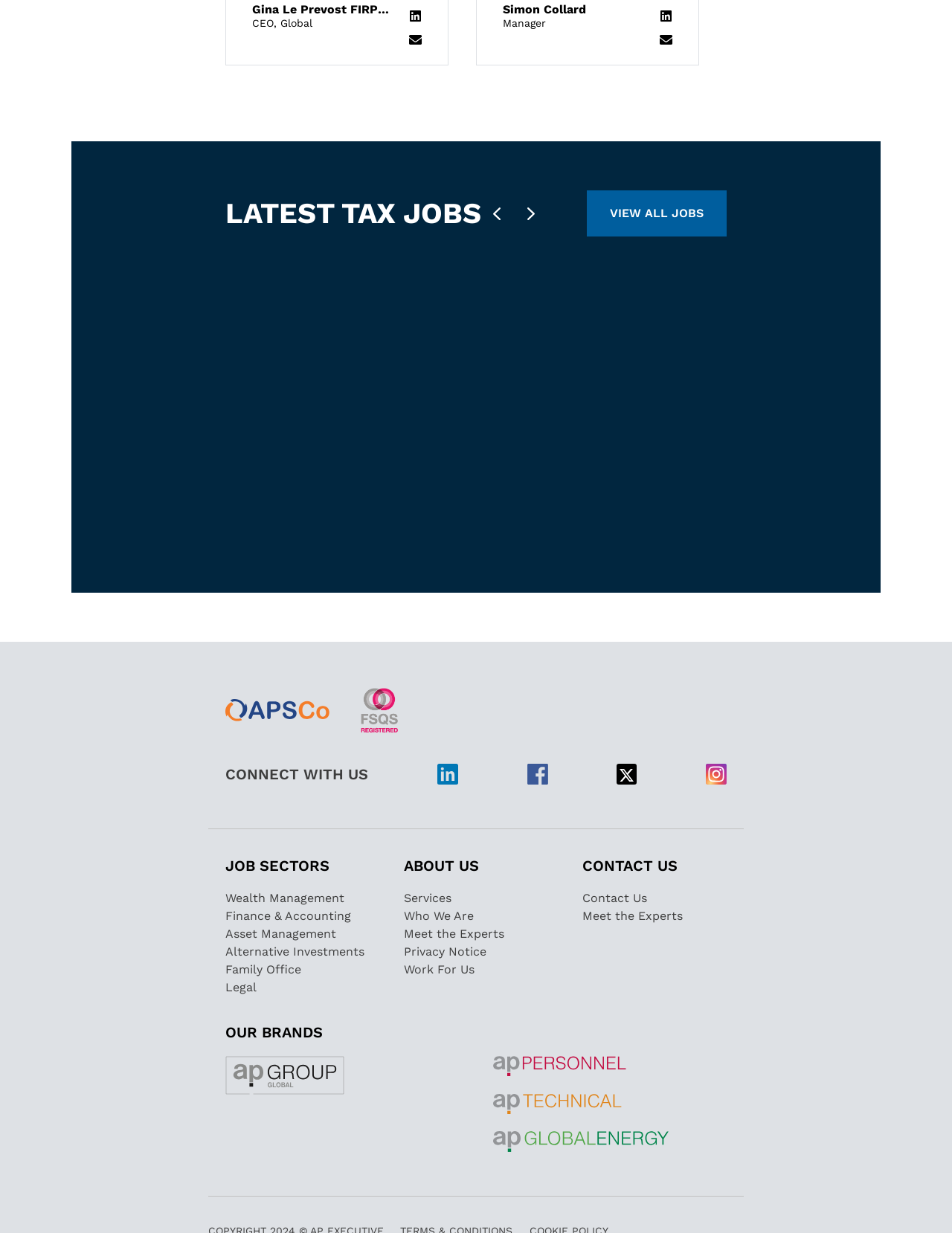Could you determine the bounding box coordinates of the clickable element to complete the instruction: "View Simon Collard's profile"? Provide the coordinates as four float numbers between 0 and 1, i.e., [left, top, right, bottom].

[0.528, 0.002, 0.616, 0.013]